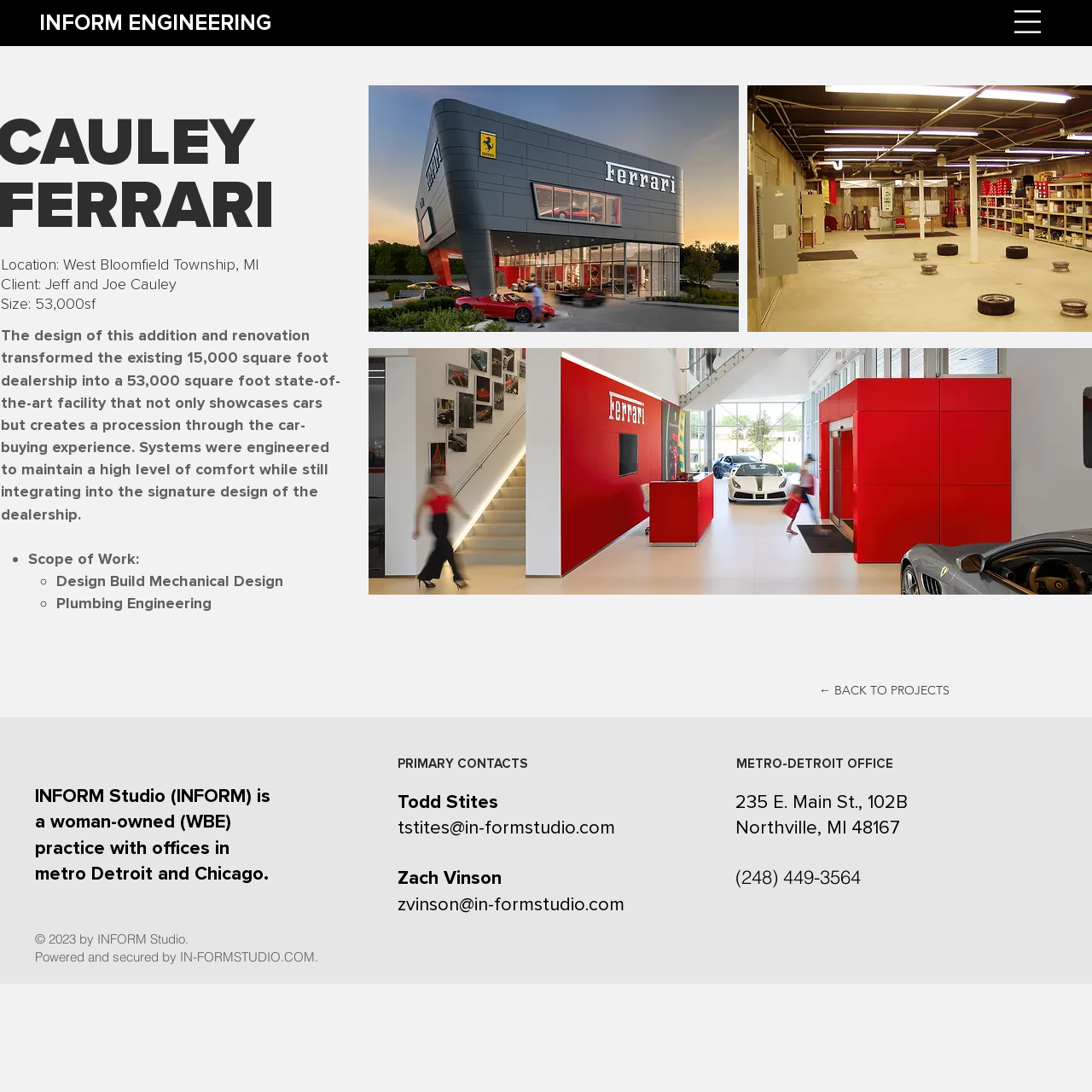Using the description "INFORM ENGINEERING", locate and provide the bounding box of the UI element.

[0.027, 0.003, 0.256, 0.04]